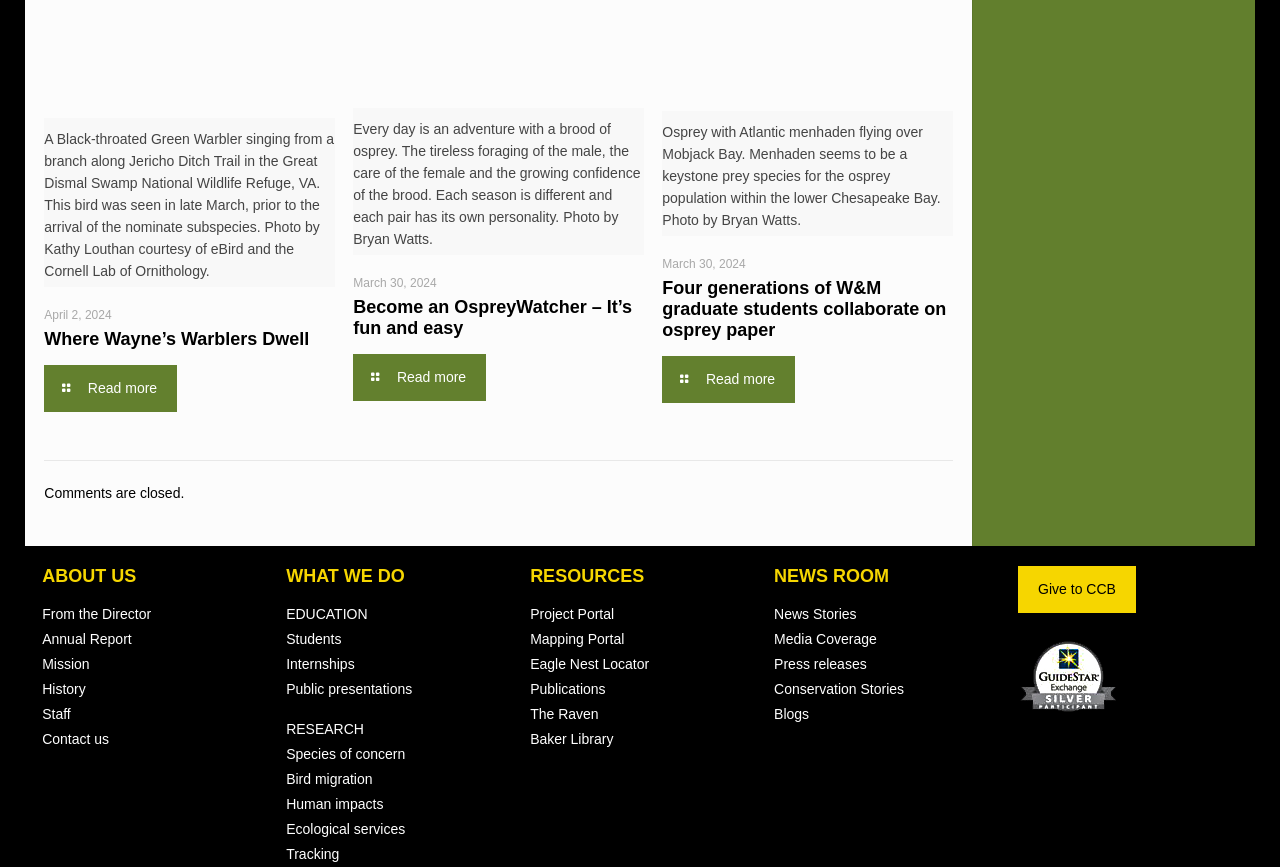How many sections are in the bottom menu?
From the screenshot, supply a one-word or short-phrase answer.

Four